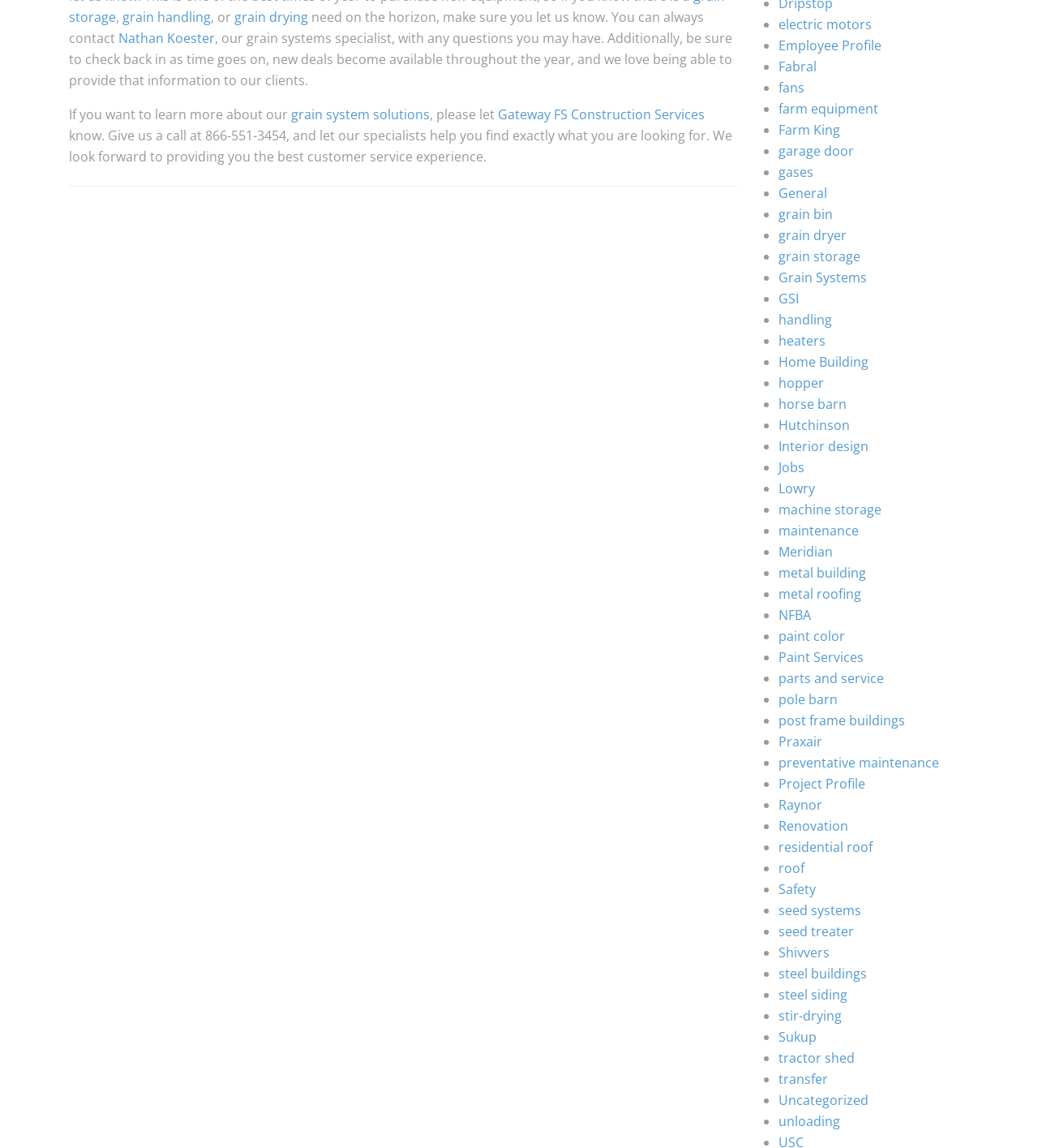How many links are there in the list of services?
Using the image, answer in one word or phrase.

40